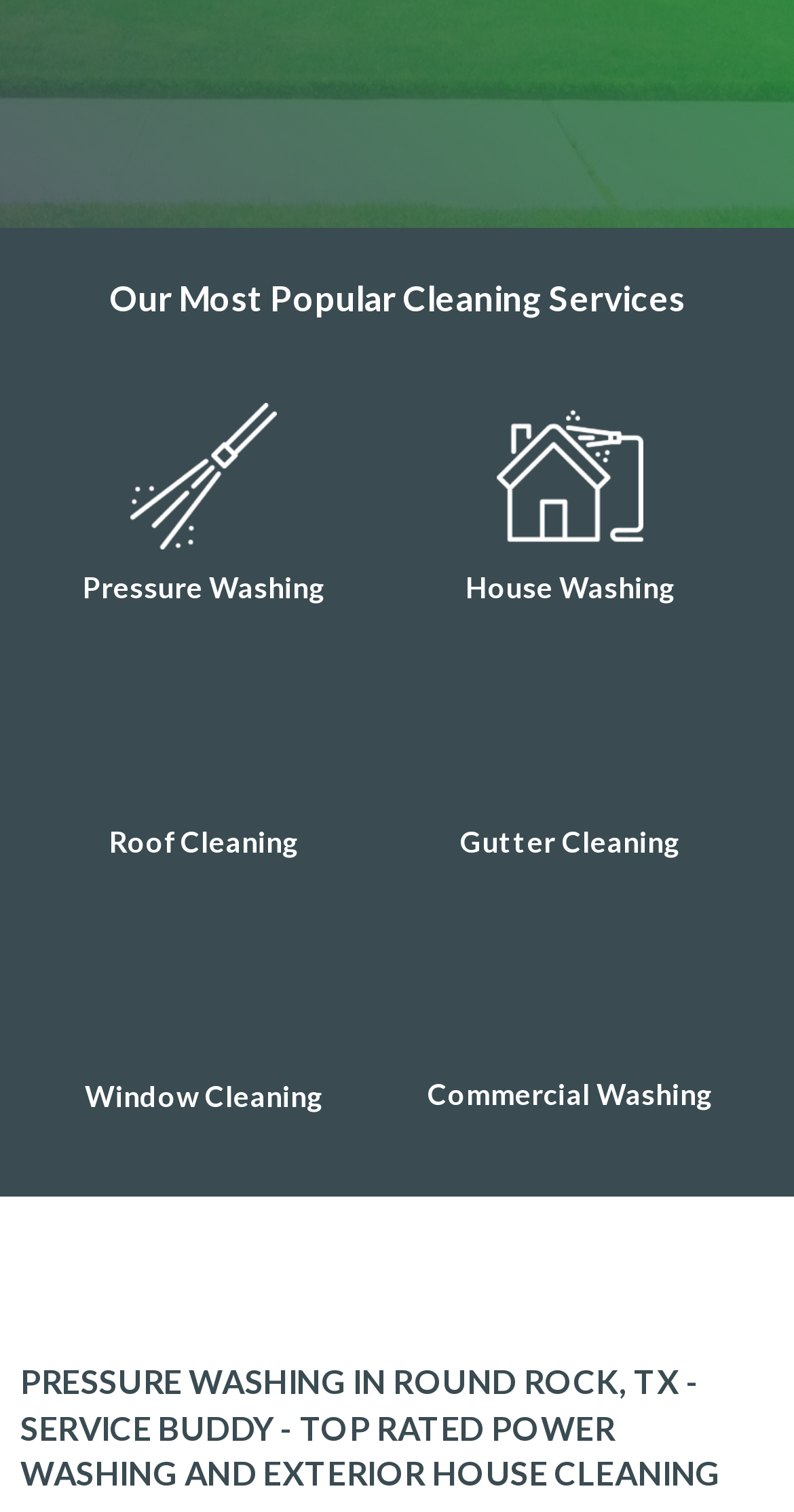What is the location of the service provider?
Please look at the screenshot and answer in one word or a short phrase.

Round Rock, TX